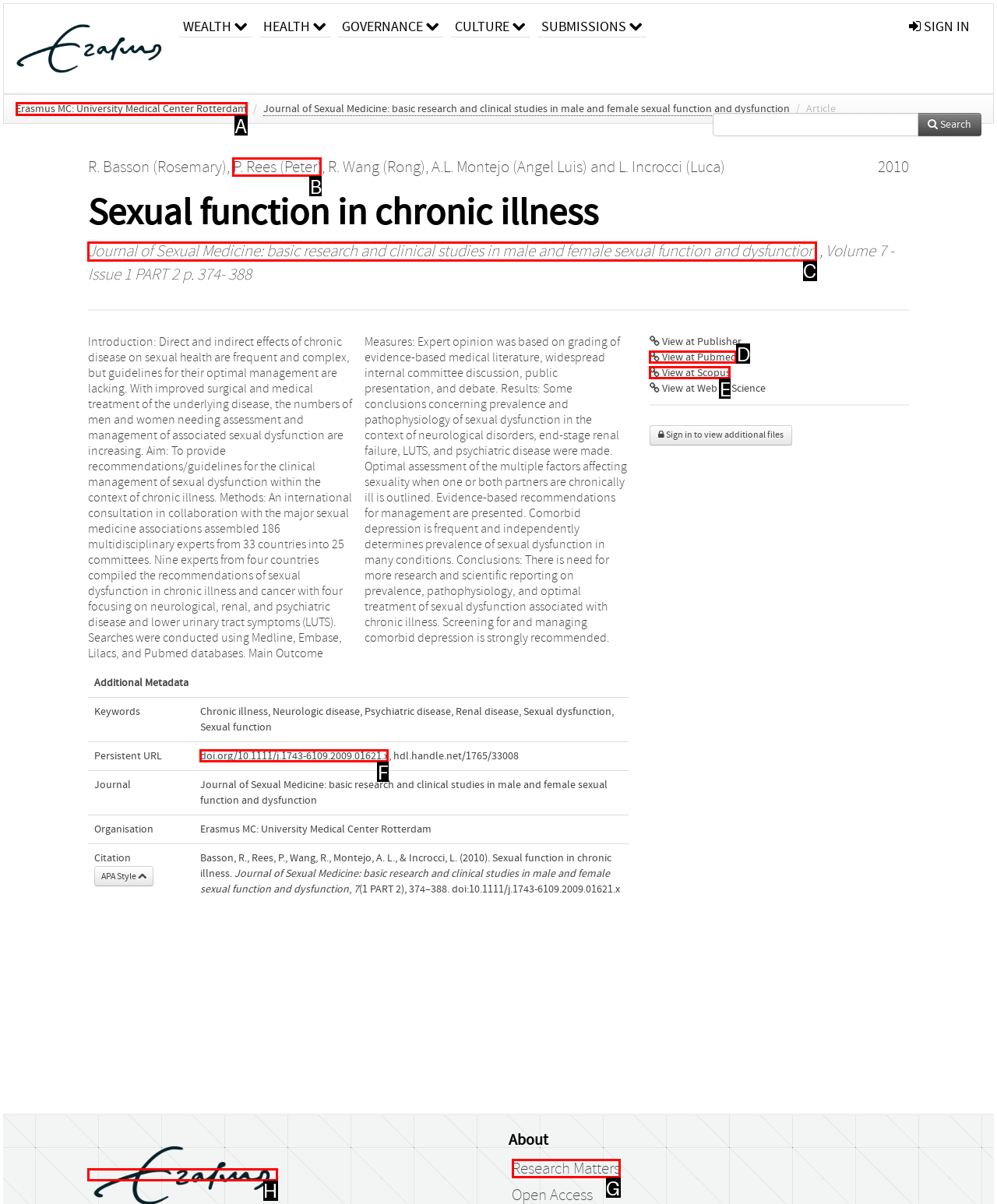Identify the letter of the option to click in order to Contact G & P Healthcare Ltd. Answer with the letter directly.

None